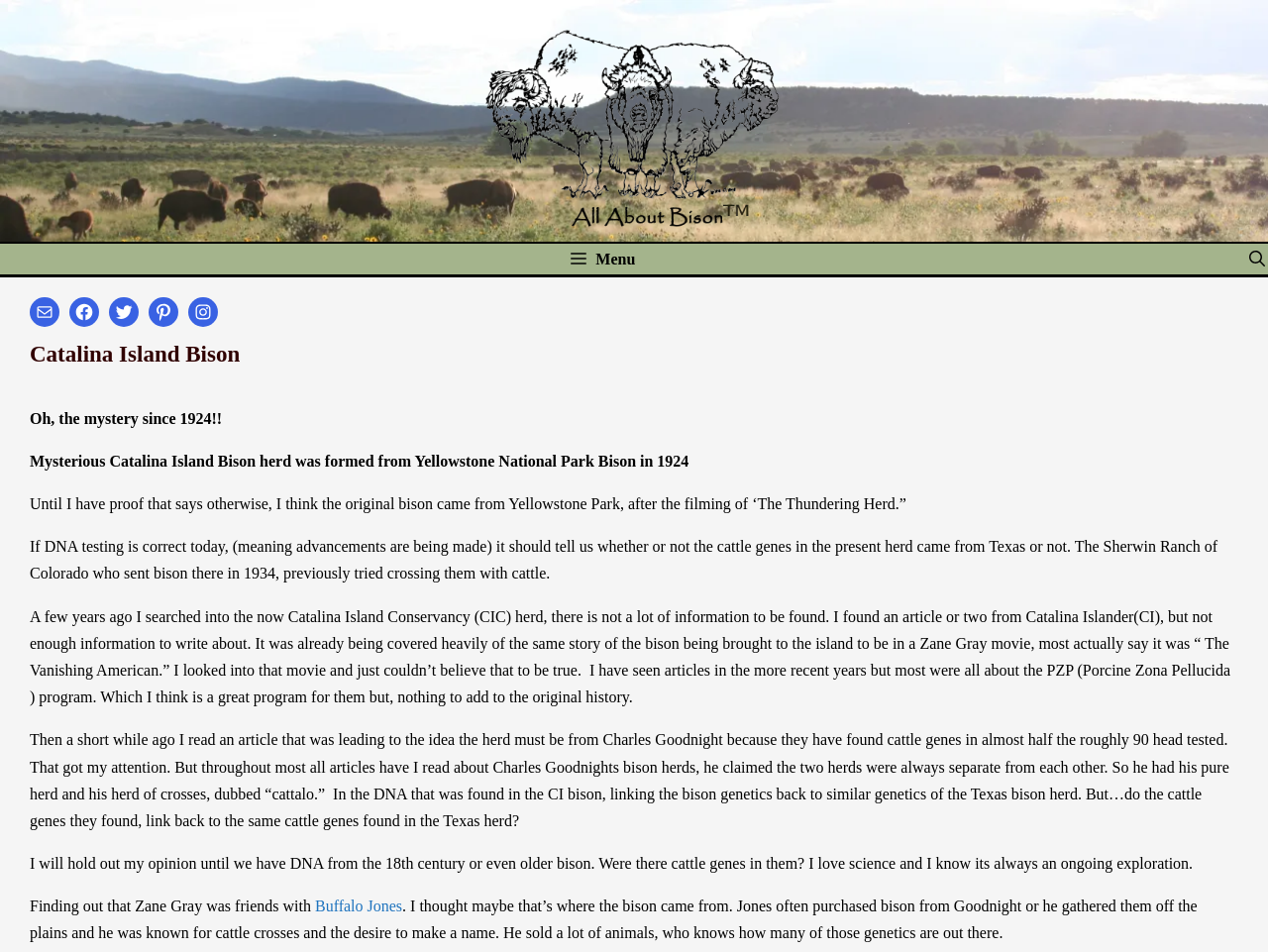Please determine the bounding box coordinates of the element to click in order to execute the following instruction: "Read about 'Buffalo Jones'". The coordinates should be four float numbers between 0 and 1, specified as [left, top, right, bottom].

[0.245, 0.943, 0.317, 0.961]